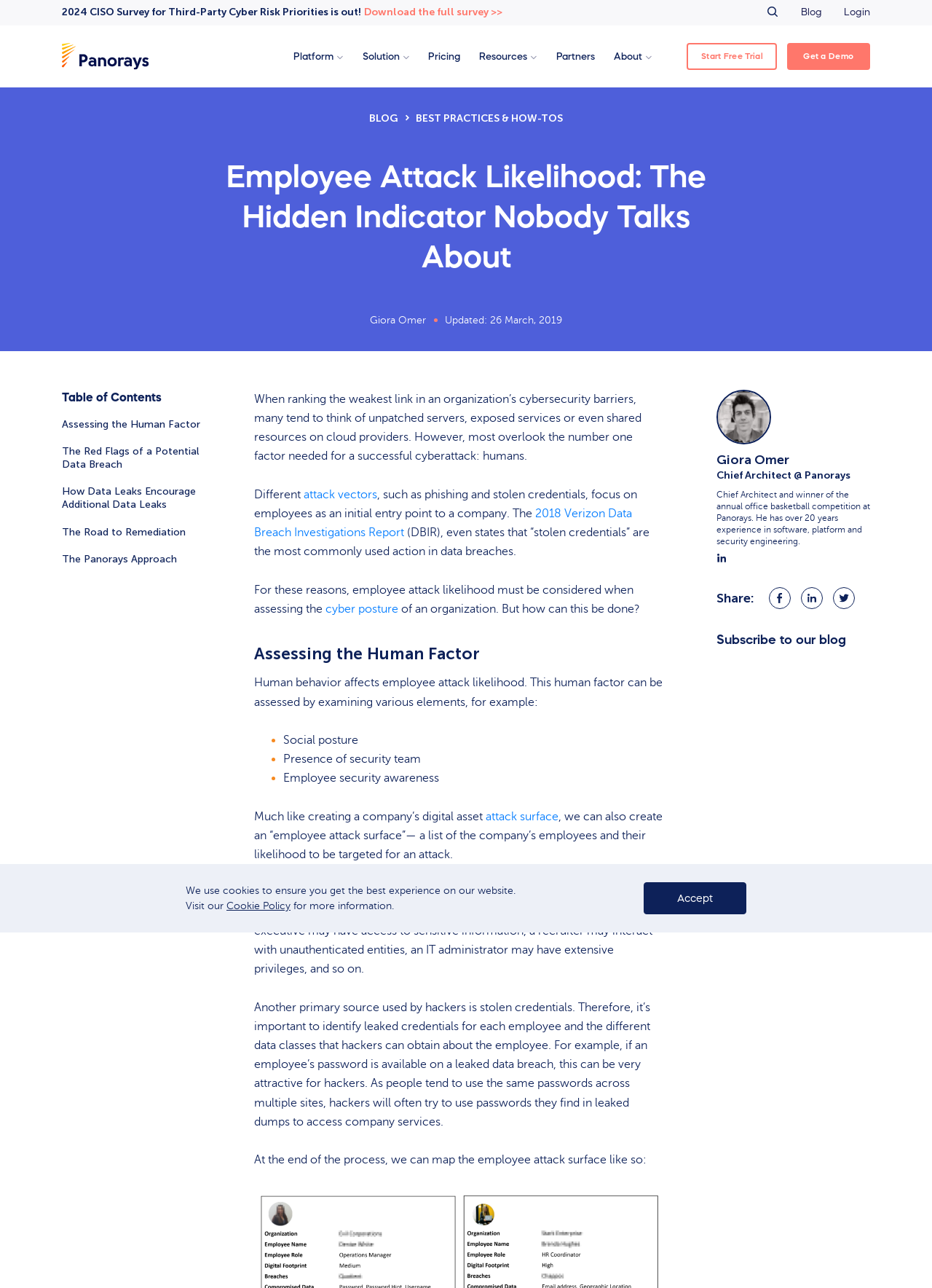Provide an in-depth caption for the elements present on the webpage.

This webpage is about employee attack likelihood and its relation to cyberattacks. At the top, there is a notification about cookies and a link to the cookie policy. Below that, there is a button to accept the cookies. On the top-right corner, there is a search toggle button and links to the blog, login, and logo, which is an image of Panorays.

The main content of the webpage is divided into sections. The first section has a heading "Employee Attack Likelihood: The Hidden Indicator Nobody Talks About" and a subheading "Table of Contents" with links to different sections of the article. The article discusses how human behavior affects the likelihood of cyberattacks and can be assessed by examining elements like social posture, presence of security team, and employee security awareness.

The article is written by Giora Omer, and his profile is displayed on the right side of the webpage, including his image, title, and a link to his LinkedIn page. There are also social media links to share the article.

The webpage has a navigation menu at the top with links to the platform, solution, pricing, resources, partners, and about sections. There is also a call-to-action button to start a free trial or get a demo.